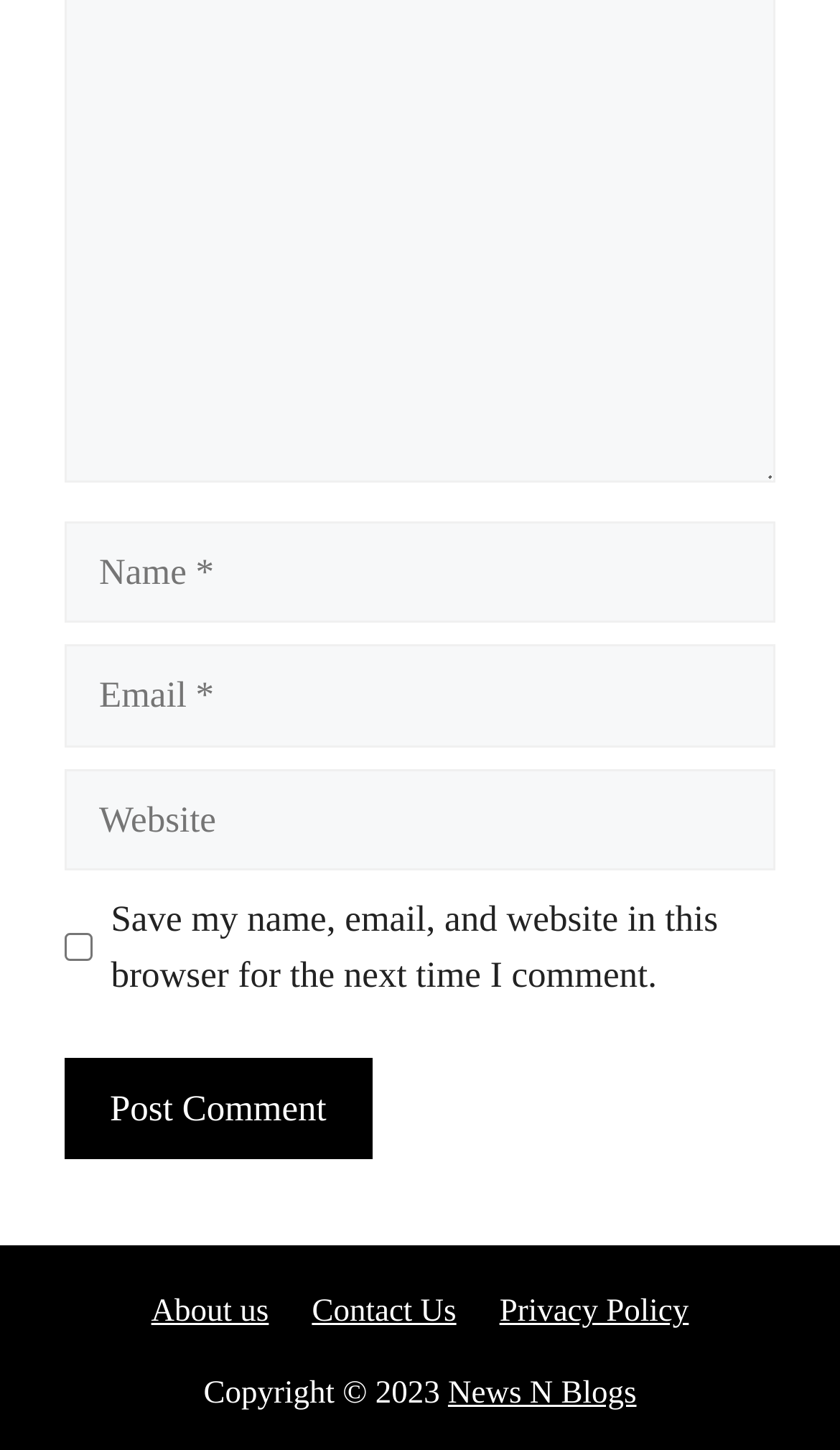Highlight the bounding box of the UI element that corresponds to this description: "parent_node: Comment name="author" placeholder="Name *"".

[0.077, 0.359, 0.923, 0.43]